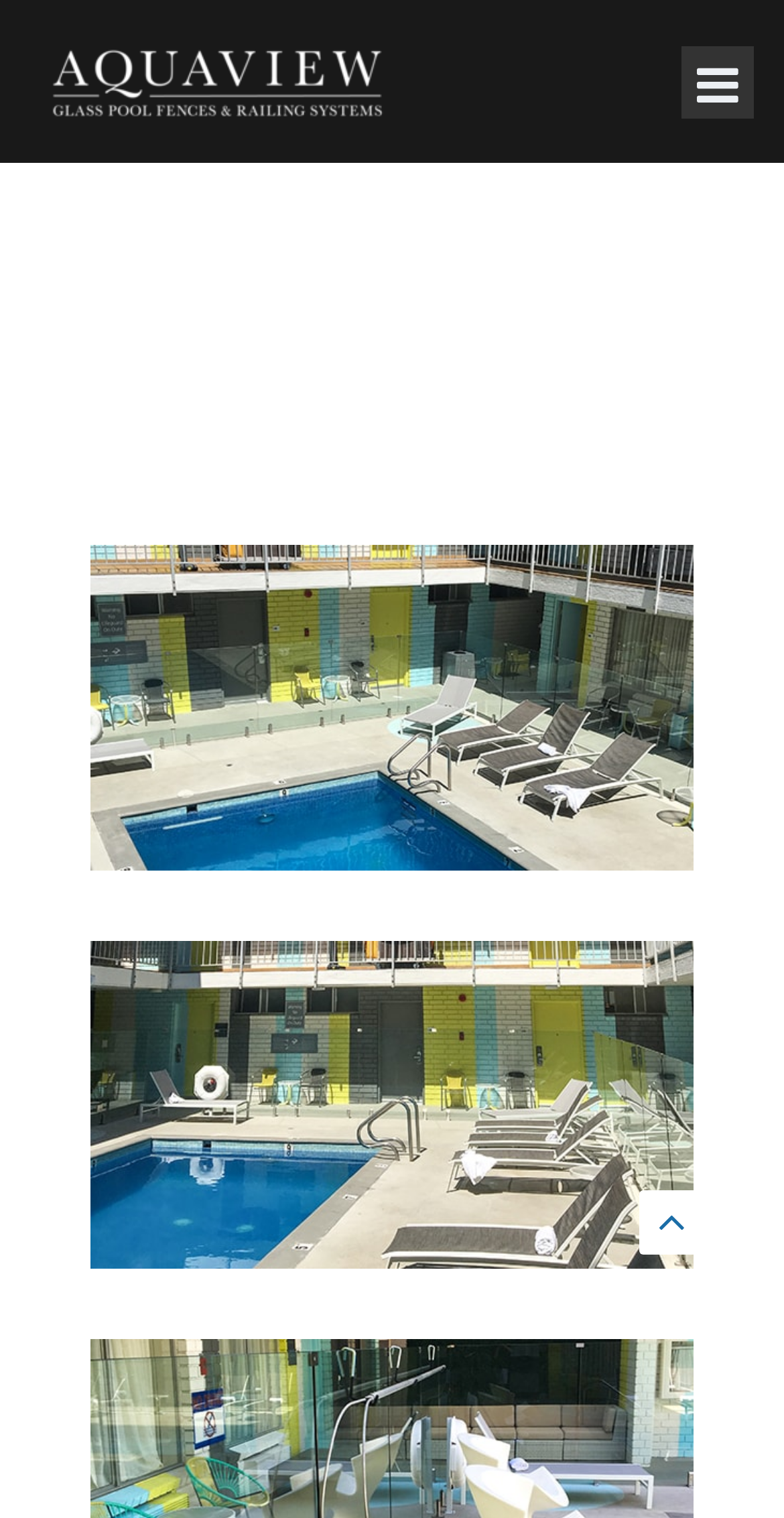What is the position of the link with the icon?
Kindly give a detailed and elaborate answer to the question.

I looked at the bounding box coordinates of the link element [26] and found that its y1 and y2 values are 0.784 and 0.826, respectively, which are larger than those of other elements. This indicates that the link is located at the bottom of the webpage. Additionally, its x1 and x2 values are 0.815 and 0.897, respectively, which are larger than those of other elements, indicating that it is located at the right side of the webpage. Therefore, the link with the icon is positioned at the bottom right of the webpage.